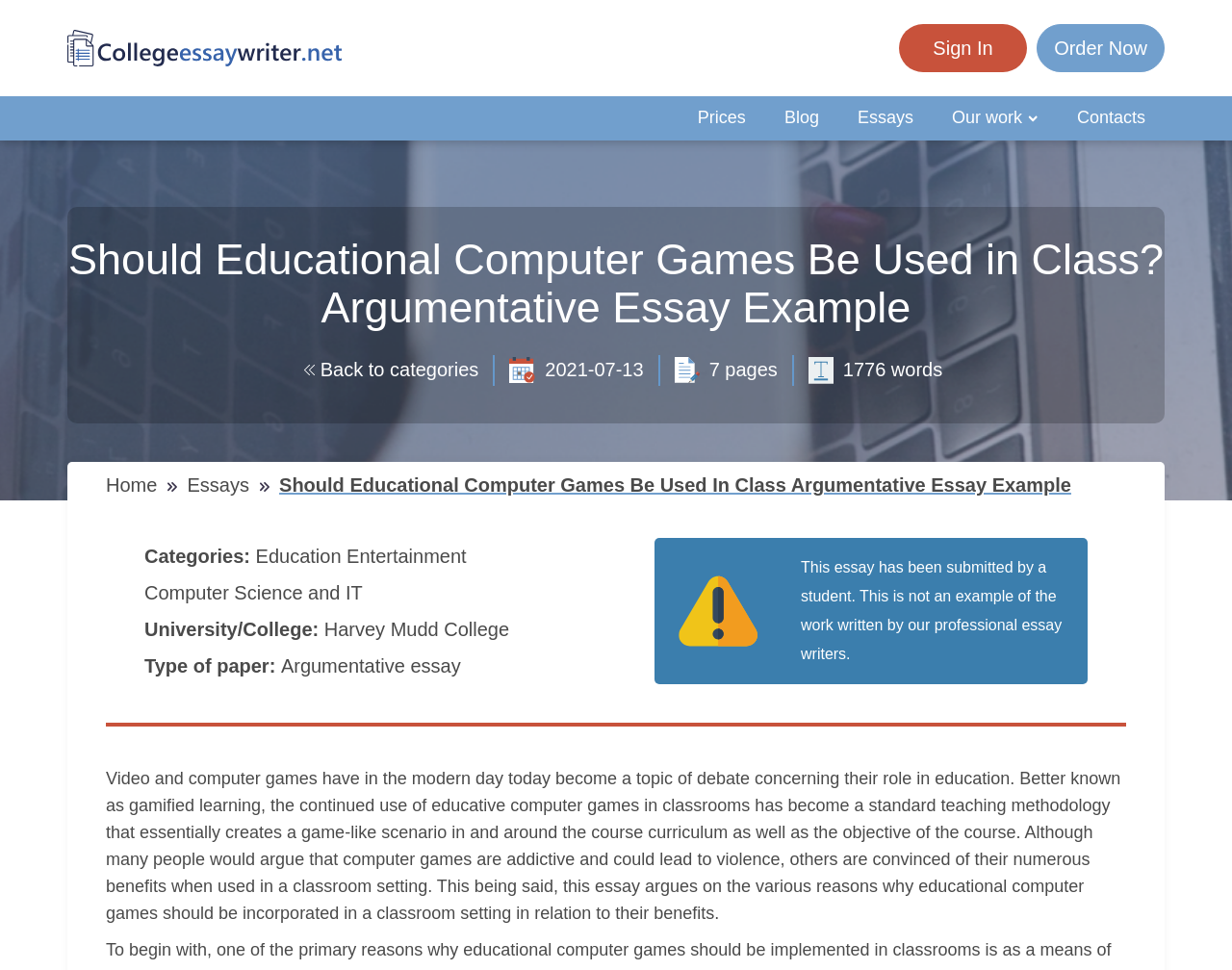Determine the bounding box of the UI element mentioned here: "Computer Science and IT". The coordinates must be in the format [left, top, right, bottom] with values ranging from 0 to 1.

[0.117, 0.6, 0.298, 0.622]